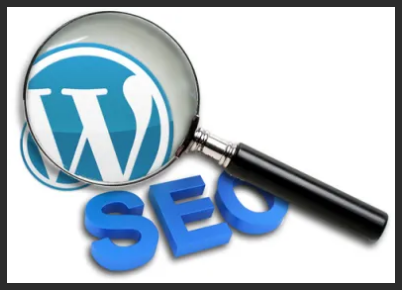What is the object hovering over the WordPress logo?
Respond to the question with a single word or phrase according to the image.

Magnifying glass